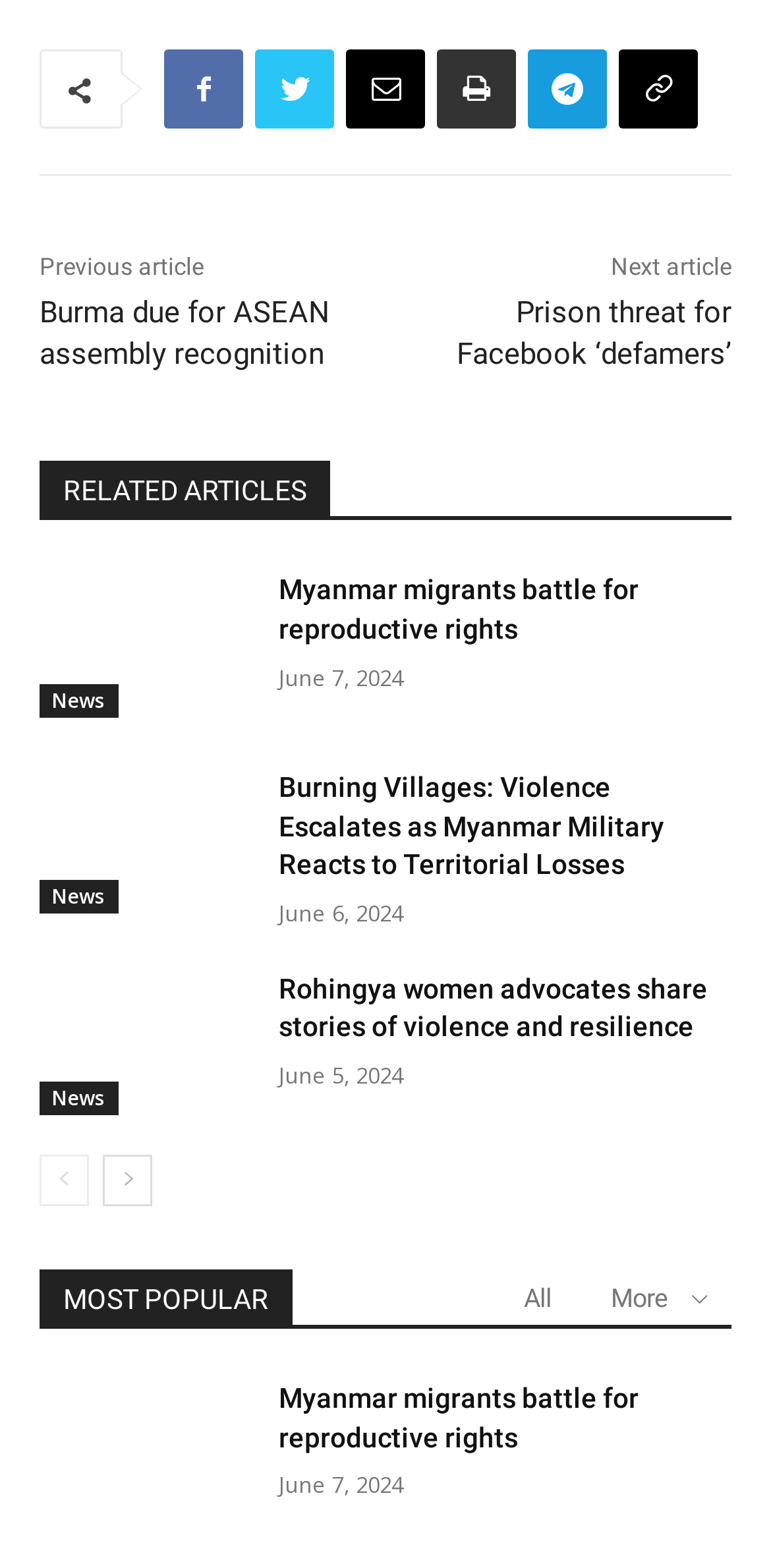Identify the bounding box coordinates of the area you need to click to perform the following instruction: "View the article about Myanmar migrants battle for reproductive rights".

[0.362, 0.365, 0.949, 0.414]